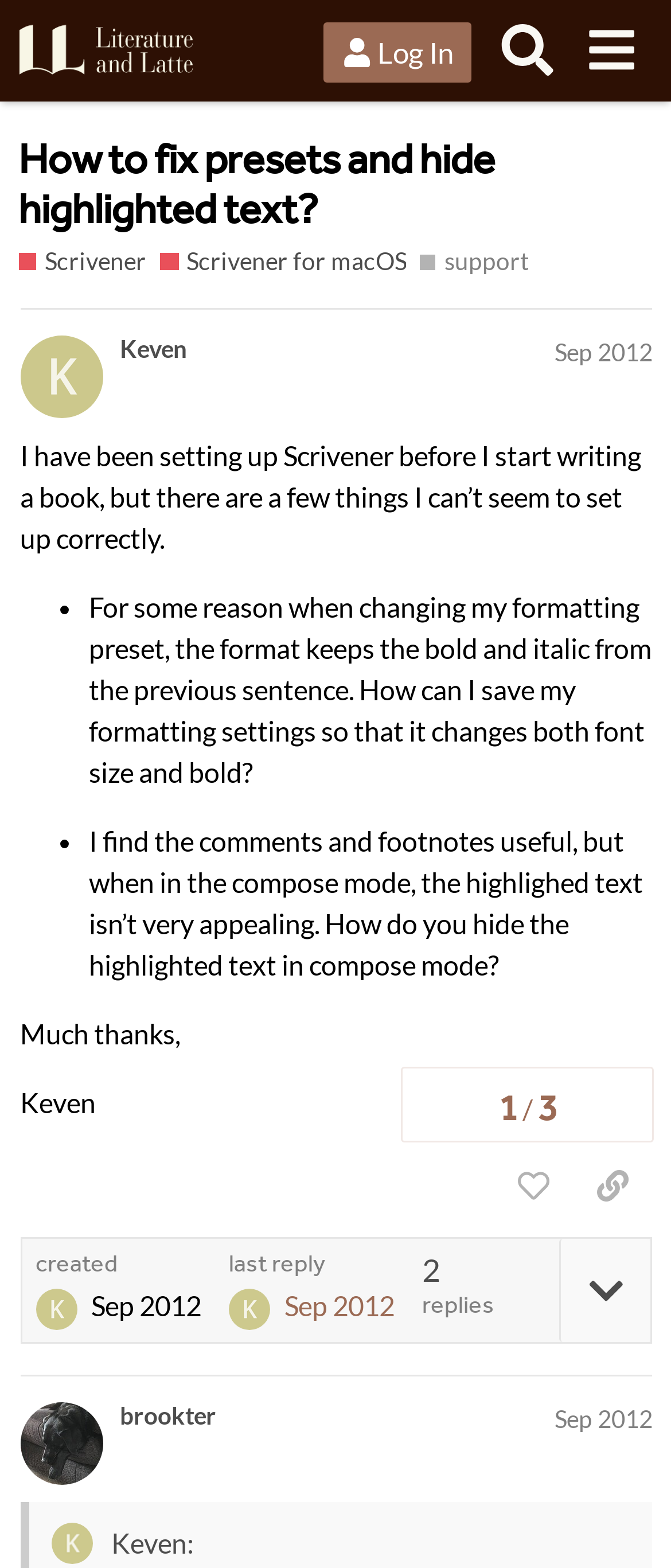Determine the bounding box coordinates for the clickable element to execute this instruction: "Search for topics". Provide the coordinates as four float numbers between 0 and 1, i.e., [left, top, right, bottom].

[0.724, 0.006, 0.848, 0.059]